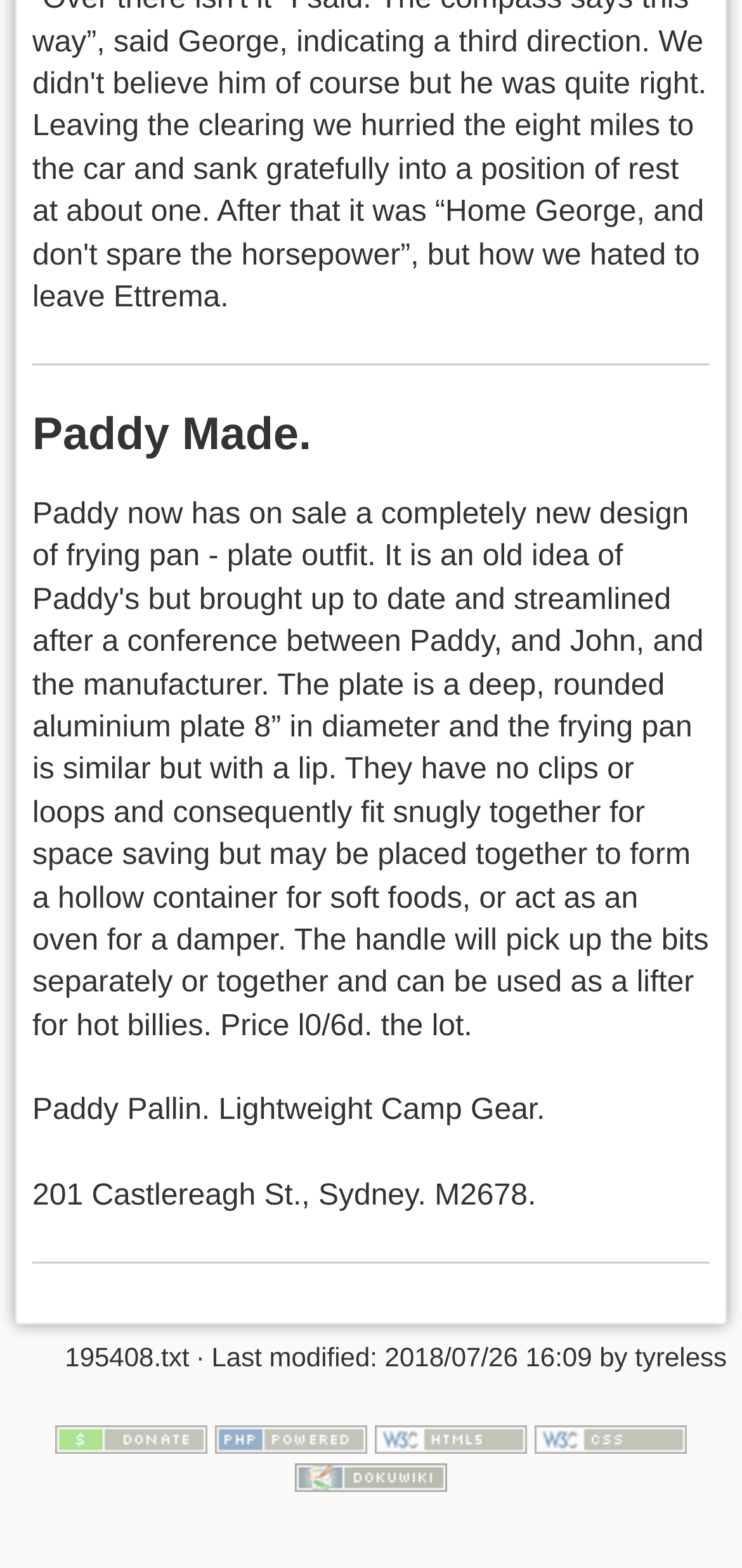Based on the element description "title="Donate"", predict the bounding box coordinates of the UI element.

[0.075, 0.907, 0.28, 0.926]